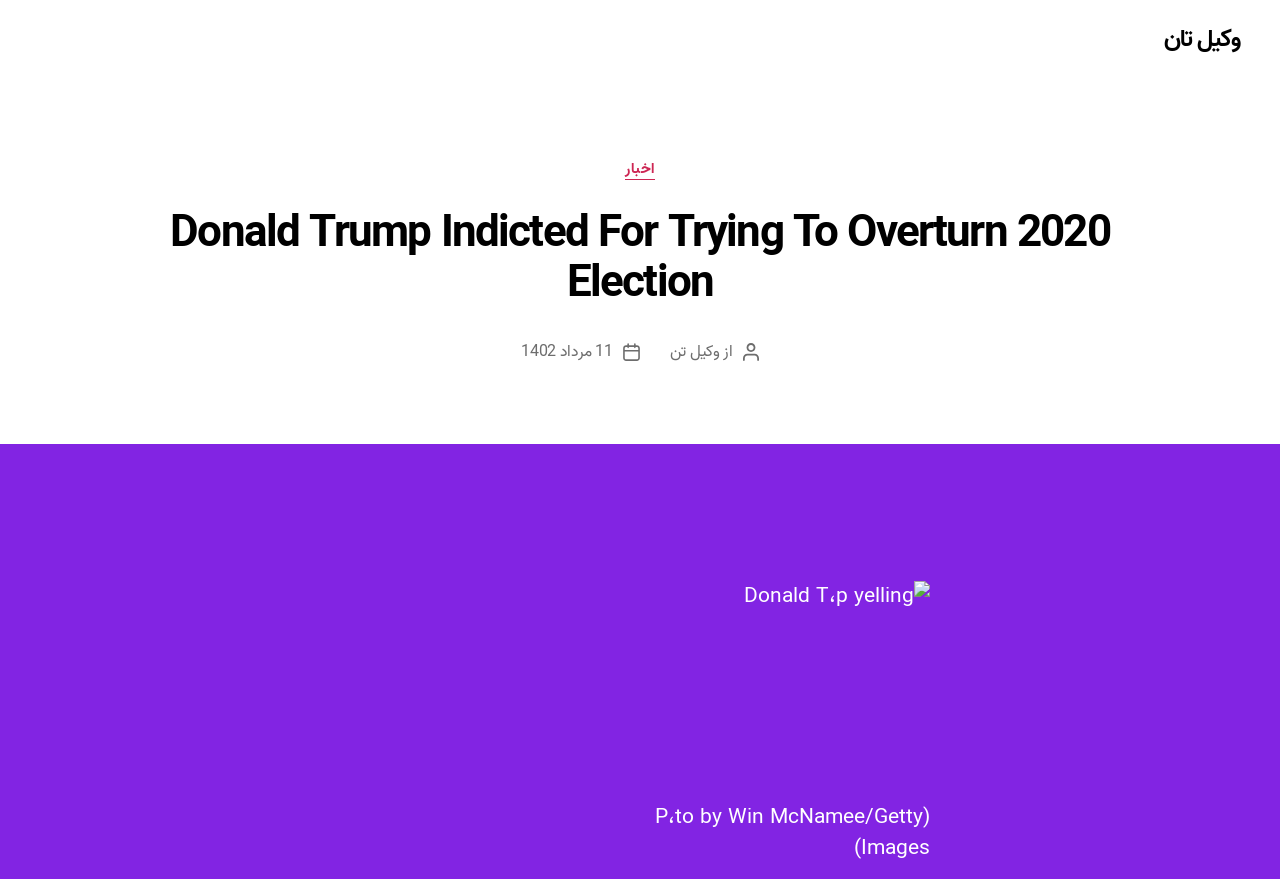Give a one-word or short-phrase answer to the following question: 
What is the date of the article?

11 مرداد 1402